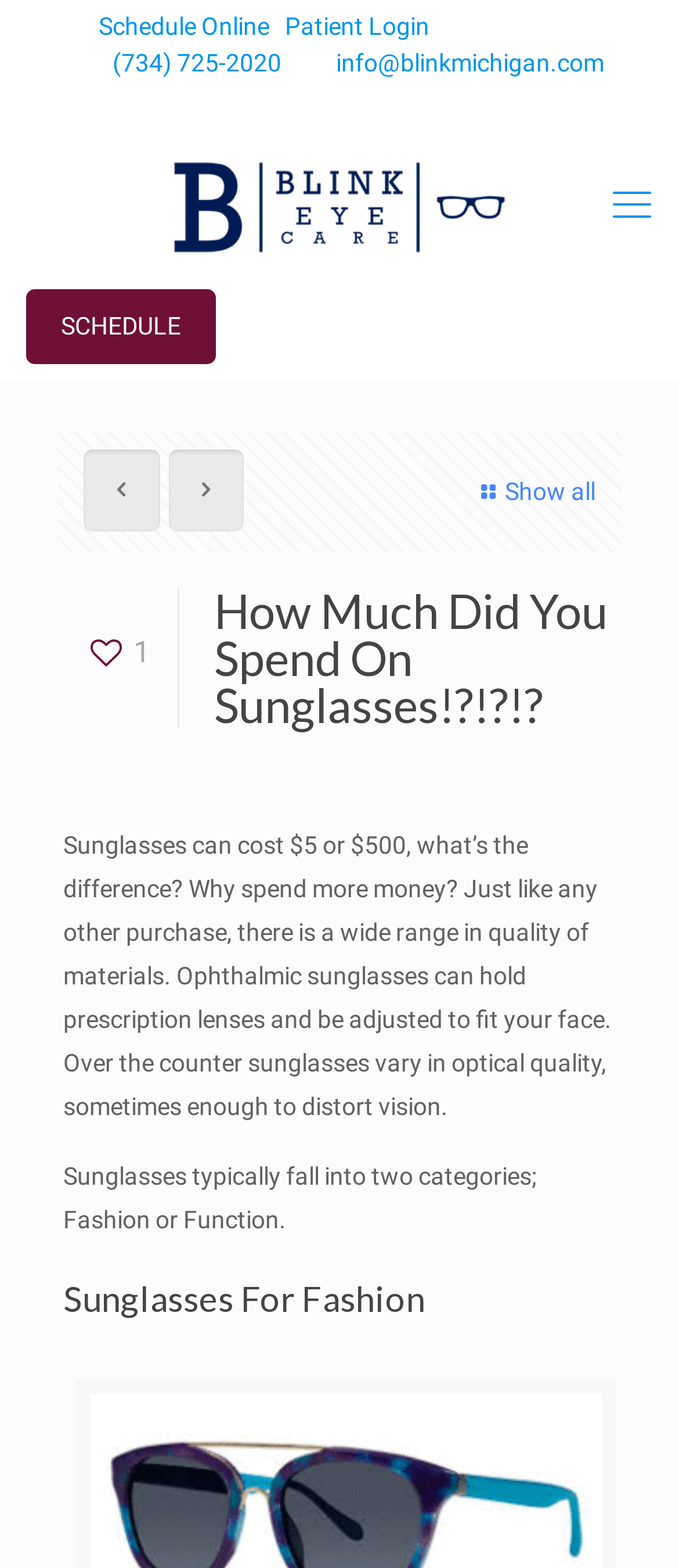Please locate the bounding box coordinates of the element that needs to be clicked to achieve the following instruction: "Schedule now". The coordinates should be four float numbers between 0 and 1, i.e., [left, top, right, bottom].

[0.038, 0.184, 0.318, 0.232]